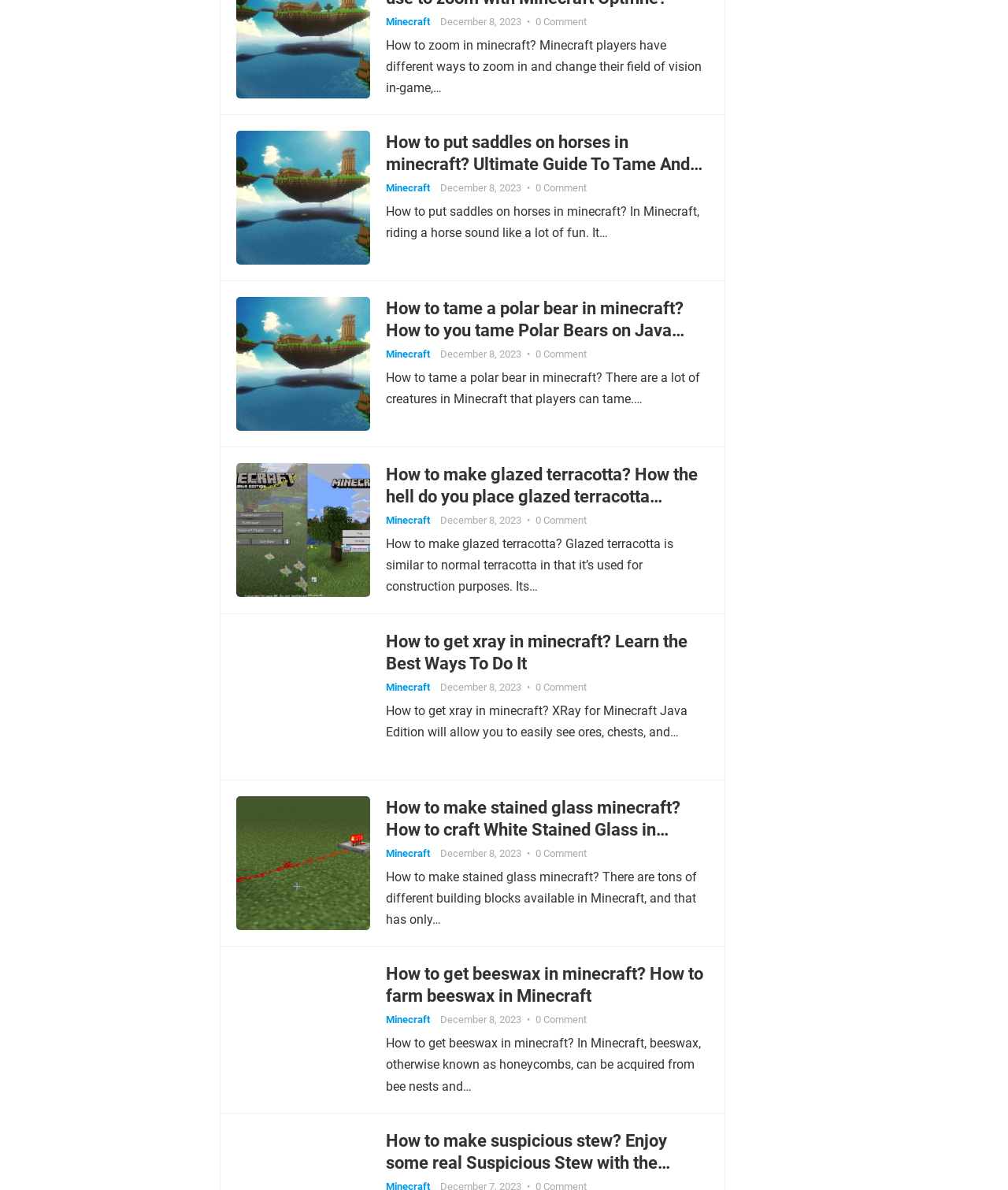Provide the bounding box coordinates of the HTML element described by the text: "Minecraft".

[0.383, 0.013, 0.427, 0.023]